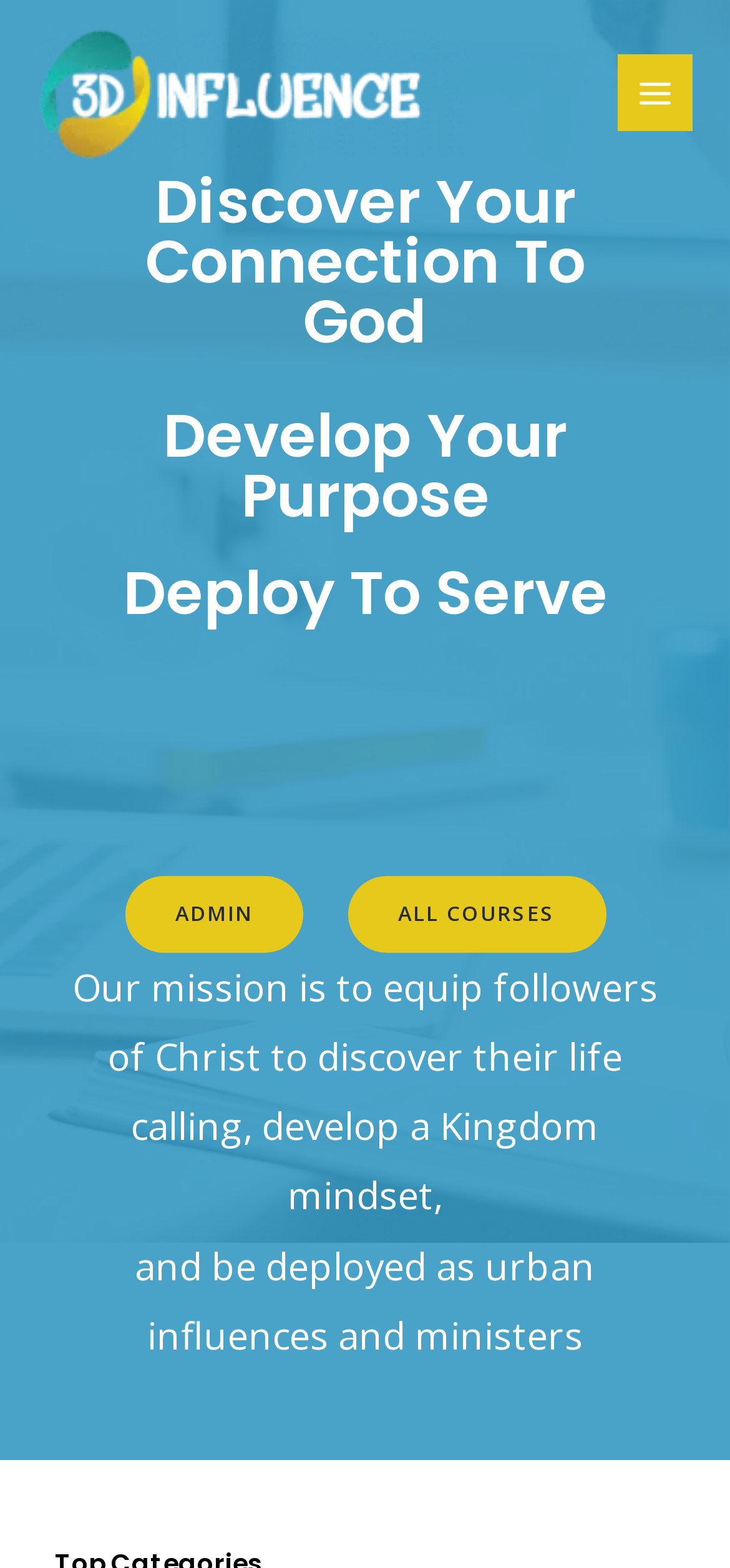How many main menu items are there?
Based on the screenshot, respond with a single word or phrase.

Three